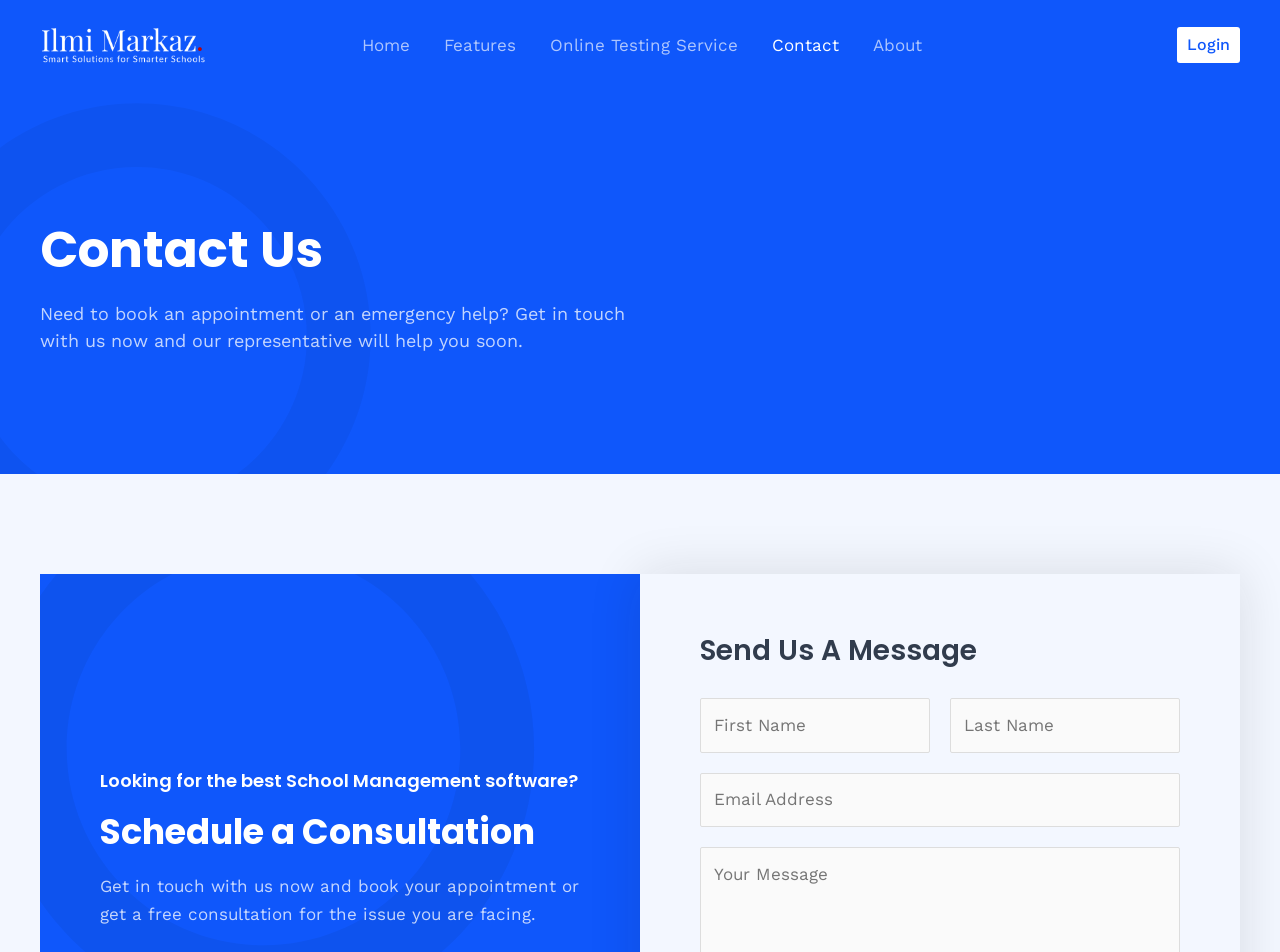Generate a comprehensive description of the webpage content.

The webpage is a contact page for a school management software company. At the top left, there is a link to the company's homepage. Next to it, there is a navigation menu with links to various pages, including Home, Features, Online Testing Service, Contact, and About. On the top right, there is a login link.

Below the navigation menu, there is a heading that reads "Contact Us" followed by a paragraph of text that explains the purpose of the contact page, which is to book an appointment or get emergency help. 

Further down, there is a heading that asks if the user is looking for the best school management software, followed by a call-to-action to schedule a consultation. Below this, there is a paragraph of text that encourages the user to get in touch with the company to book an appointment or get a free consultation.

The main content of the page is a contact form, which is divided into three sections. The first section has two textboxes for the user's first and last name, both of which are required fields. The second section has a textbox for the user's email, which is also a required field.